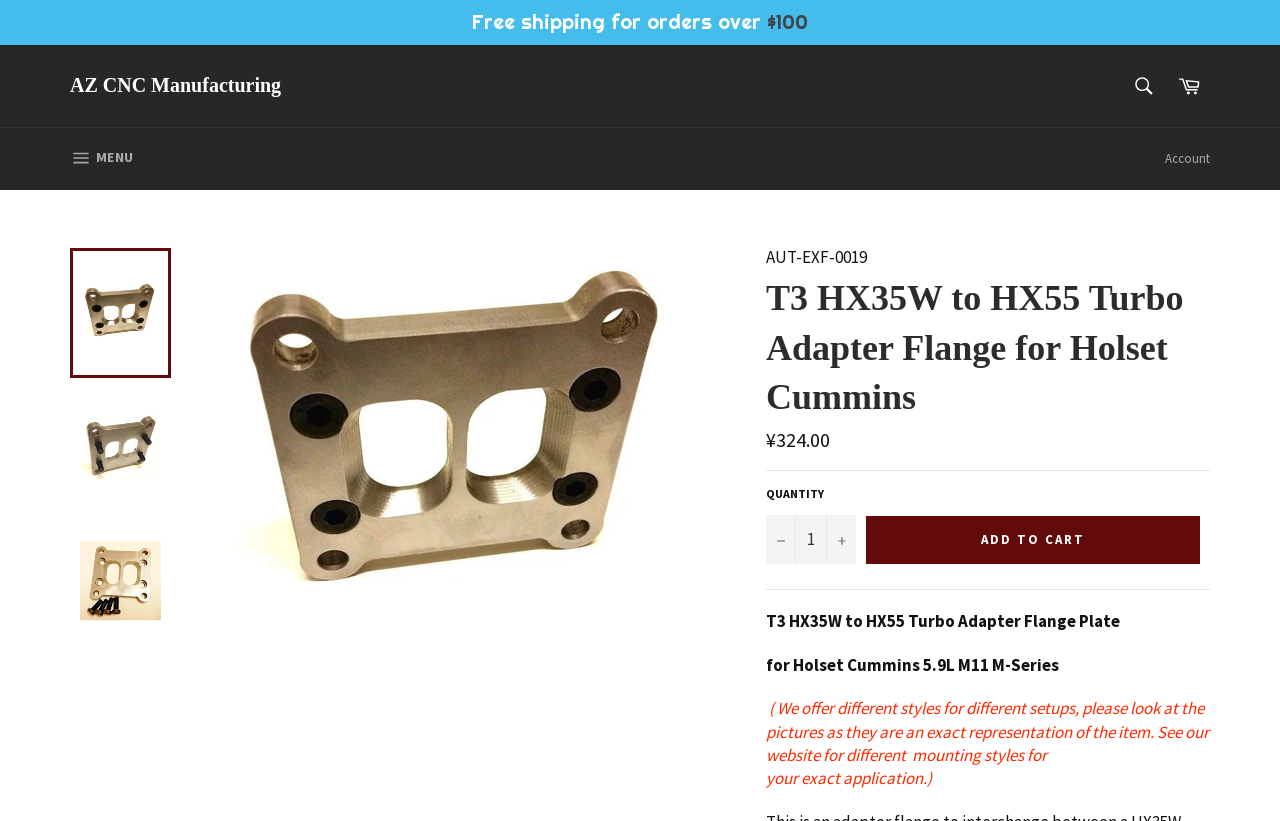Please identify the bounding box coordinates of the element that needs to be clicked to perform the following instruction: "Add to cart".

[0.677, 0.633, 0.938, 0.691]